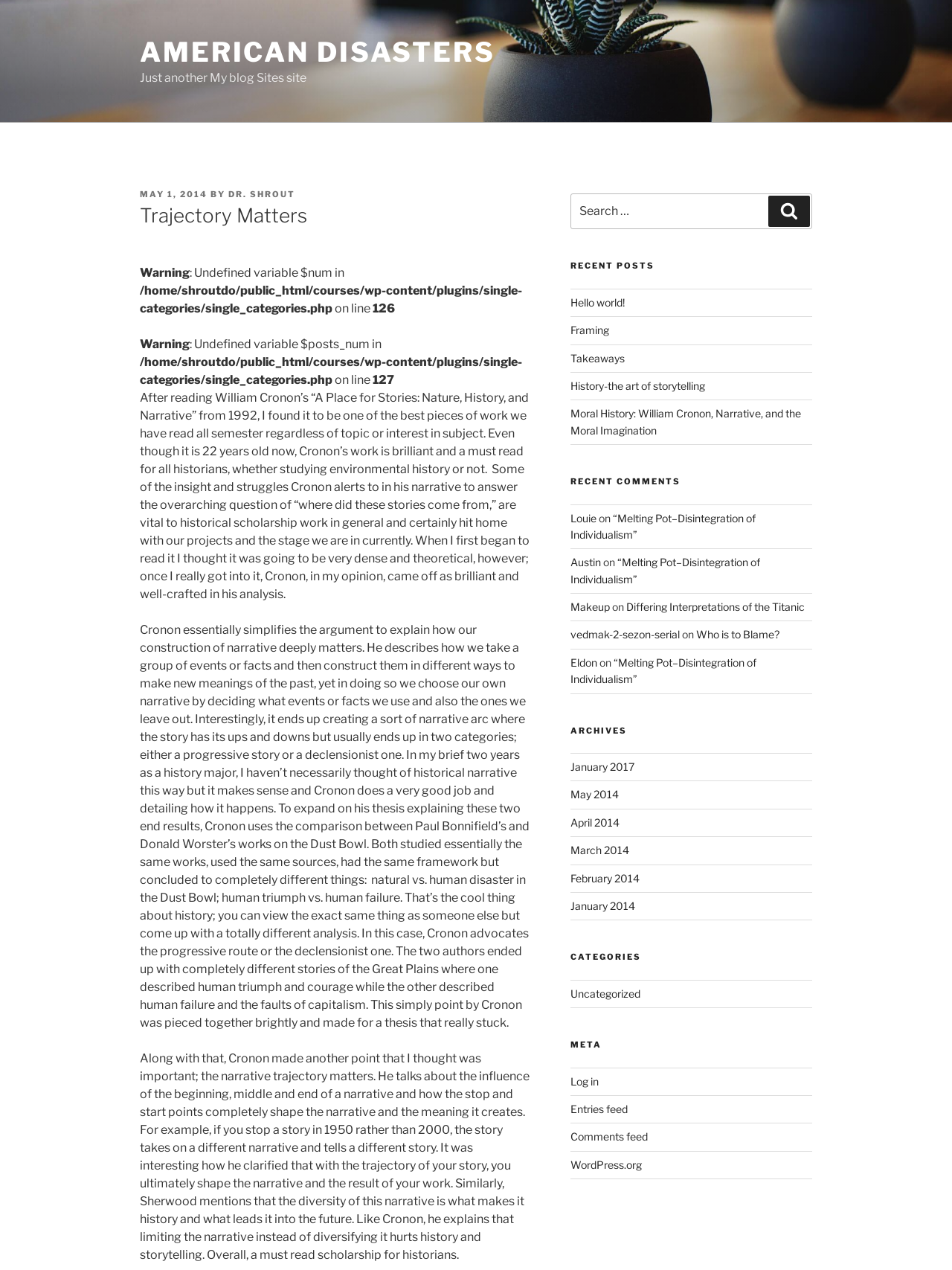Please analyze the image and give a detailed answer to the question:
What is the purpose of the search box?

The search box is located in the sidebar of the blog, and its purpose is to allow users to search for specific content within the blog. This can be inferred by the label 'Search for:' next to the search box.